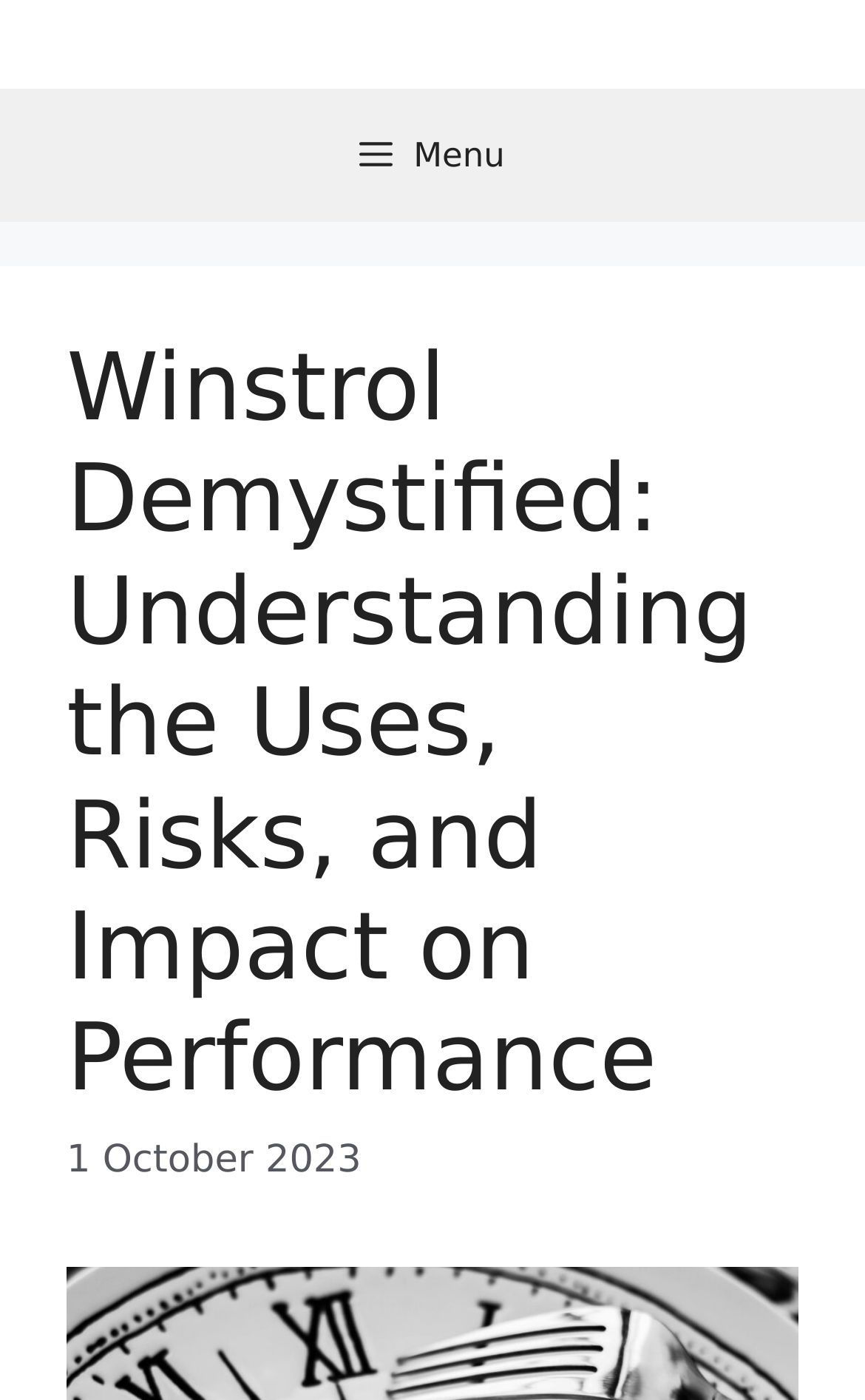Explain the contents of the webpage comprehensively.

The webpage is about Winstrol, a synthetic anabolic steroid, and its uses, risks, and impact on performance. At the top of the page, there is a banner that spans the entire width, followed by a primary navigation menu that also takes up the full width. The navigation menu has a button labeled "Menu" that can be expanded to reveal more options.

Below the navigation menu, there is a header section that occupies most of the page's width. Within this section, there is a prominent heading that reads "Winstrol Demystified: Understanding the Uses, Risks, and Impact on Performance". This heading is positioned near the top of the header section.

To the right of the heading, there is a time element that displays the date "1 October 2023". This time element is positioned near the bottom of the header section.